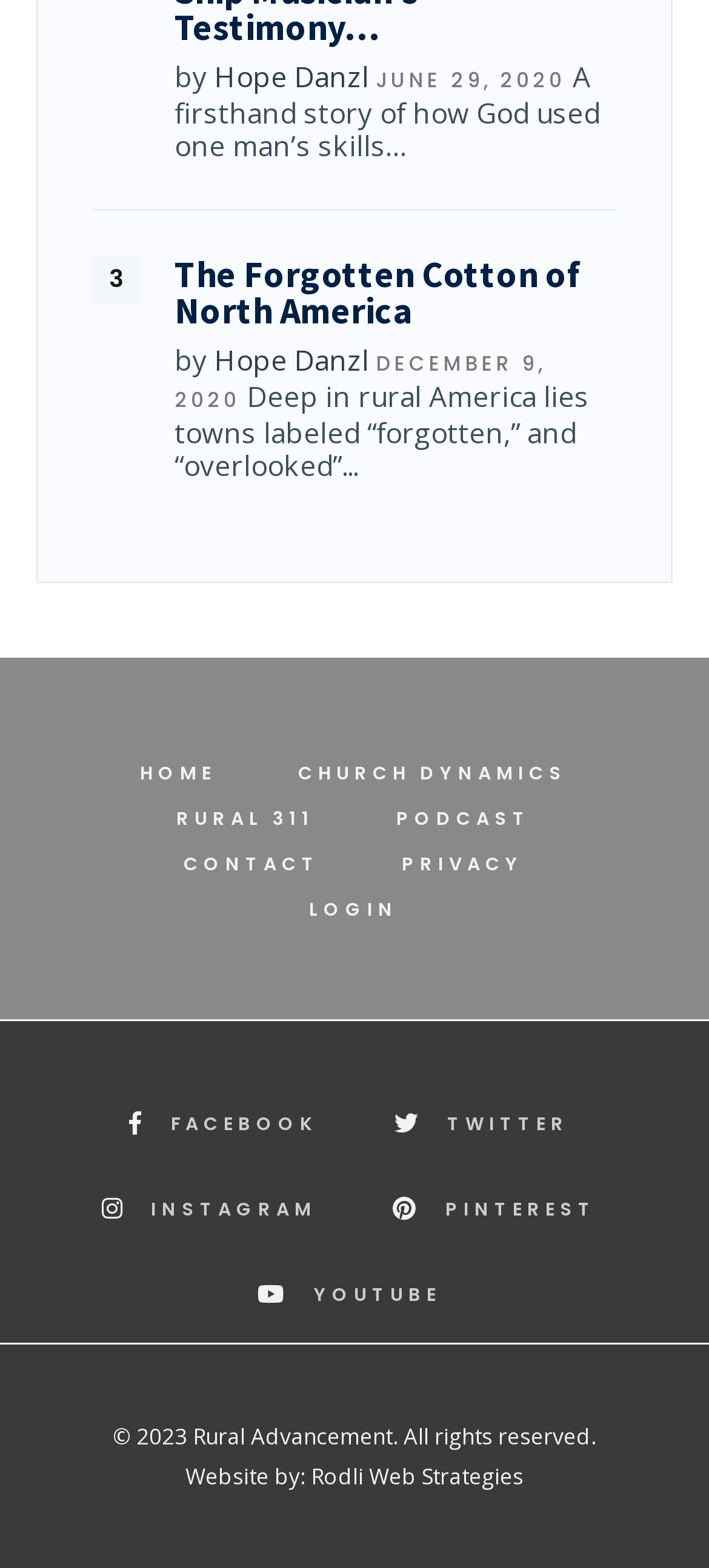Please find the bounding box coordinates of the element that you should click to achieve the following instruction: "read the article titled The Forgotten Cotton of North America". The coordinates should be presented as four float numbers between 0 and 1: [left, top, right, bottom].

[0.246, 0.163, 0.869, 0.209]